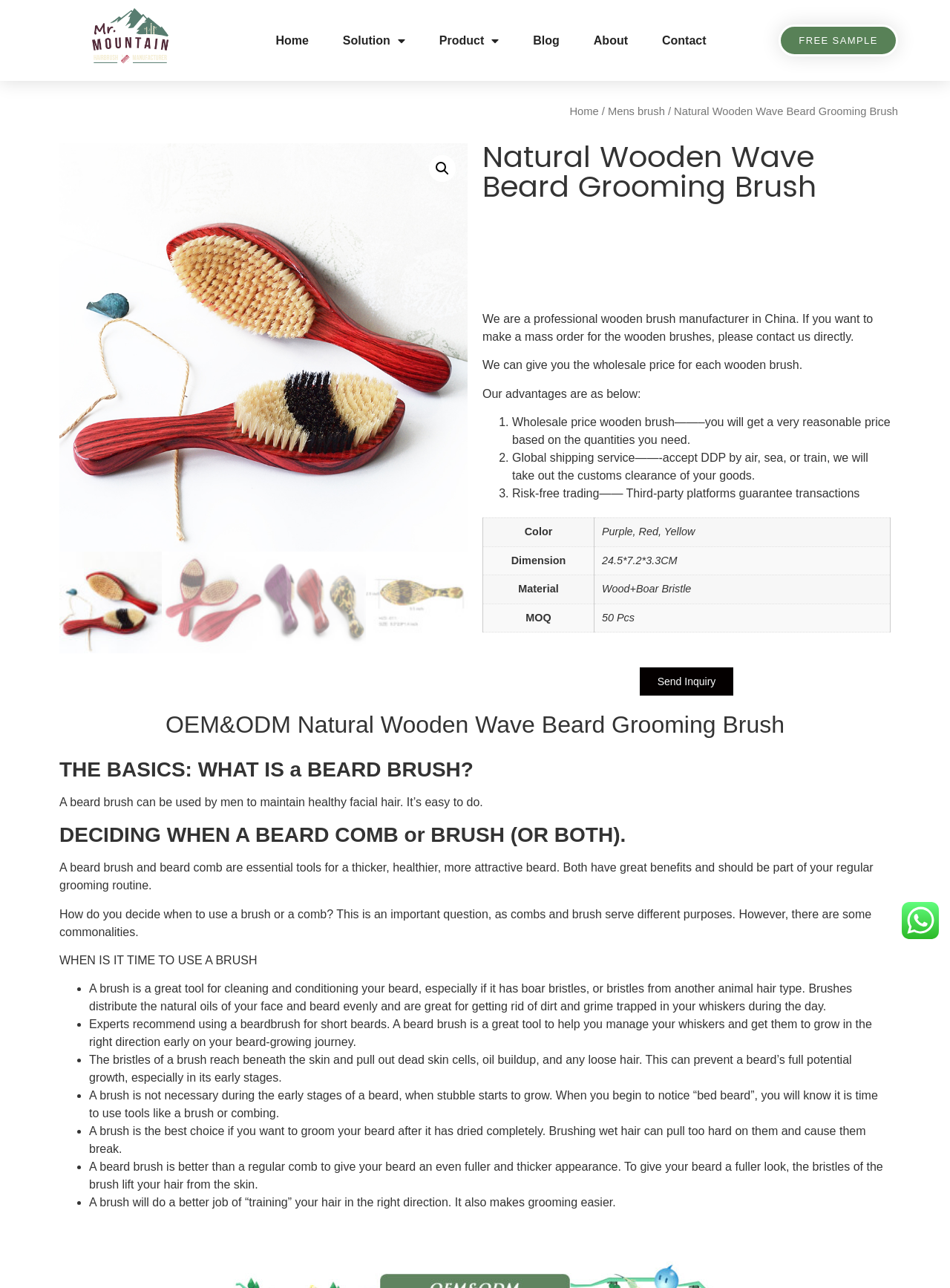Identify the bounding box coordinates for the region to click in order to carry out this instruction: "Click on the 'Contact' link at the top". Provide the coordinates using four float numbers between 0 and 1, formatted as [left, top, right, bottom].

[0.681, 0.005, 0.759, 0.058]